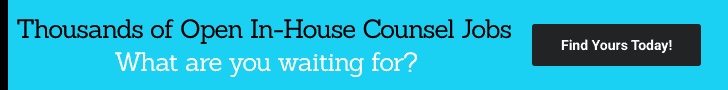Analyze the image and answer the question with as much detail as possible: 
What is the color of the button?

The contrasting button to the right of the main message has a black background with a white font that states 'Find Yours Today!' which encourages immediate engagement and highlights the urgency in exploring available job opportunities within the legal field.